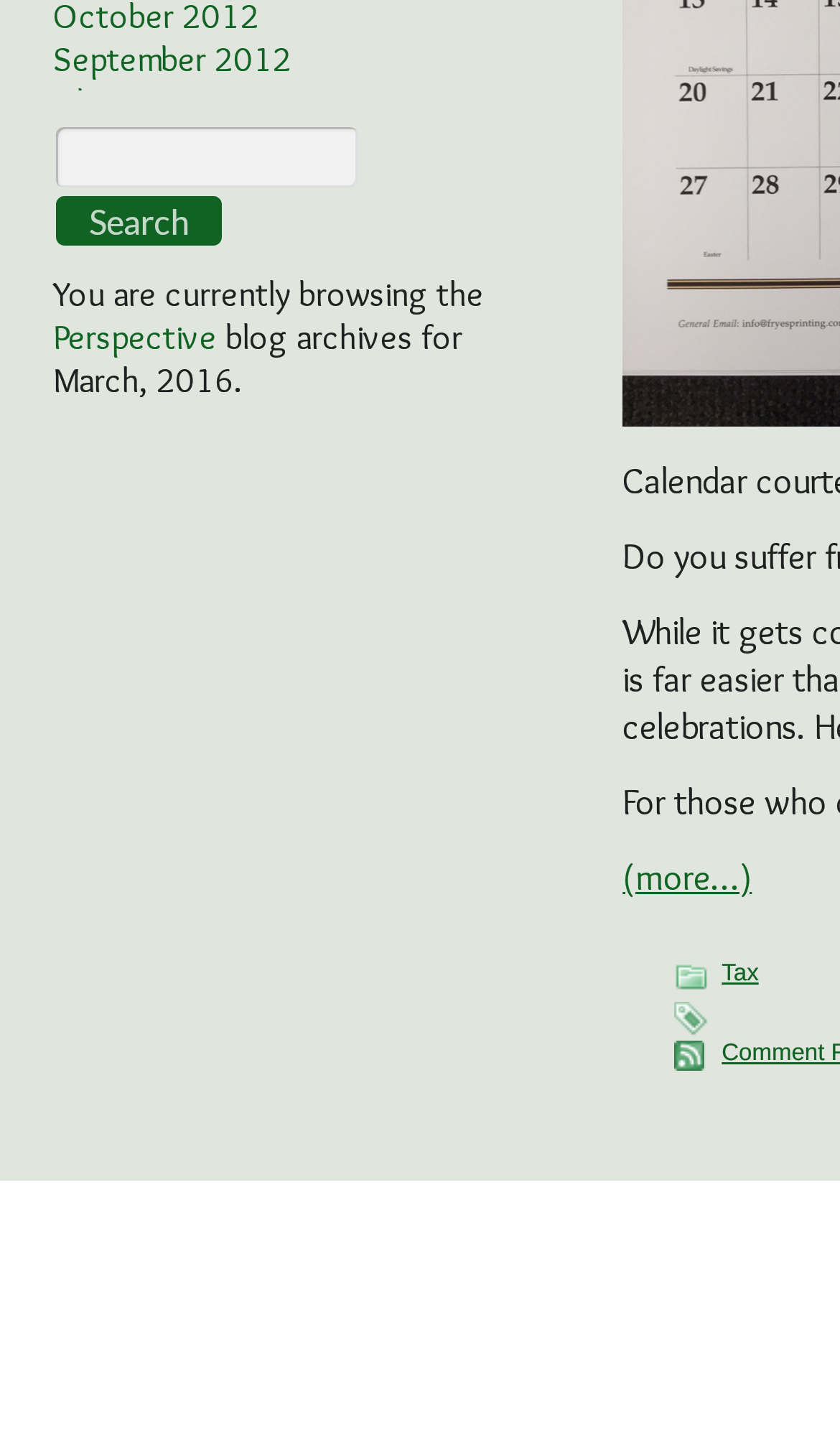Provide the bounding box coordinates of the section that needs to be clicked to accomplish the following instruction: "View more archives."

[0.741, 0.59, 0.895, 0.62]